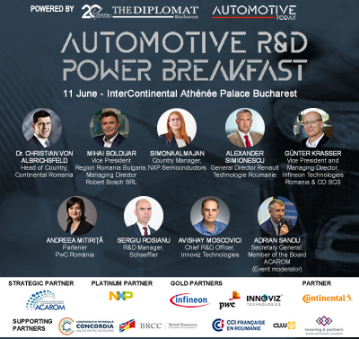Where is the Automotive R&D Power Breakfast taking place?
Based on the image, answer the question with as much detail as possible.

The location of the event is specified in the caption, which states that the Automotive R&D Power Breakfast will be held at the InterContinental Athénée Palace in Bucharest.